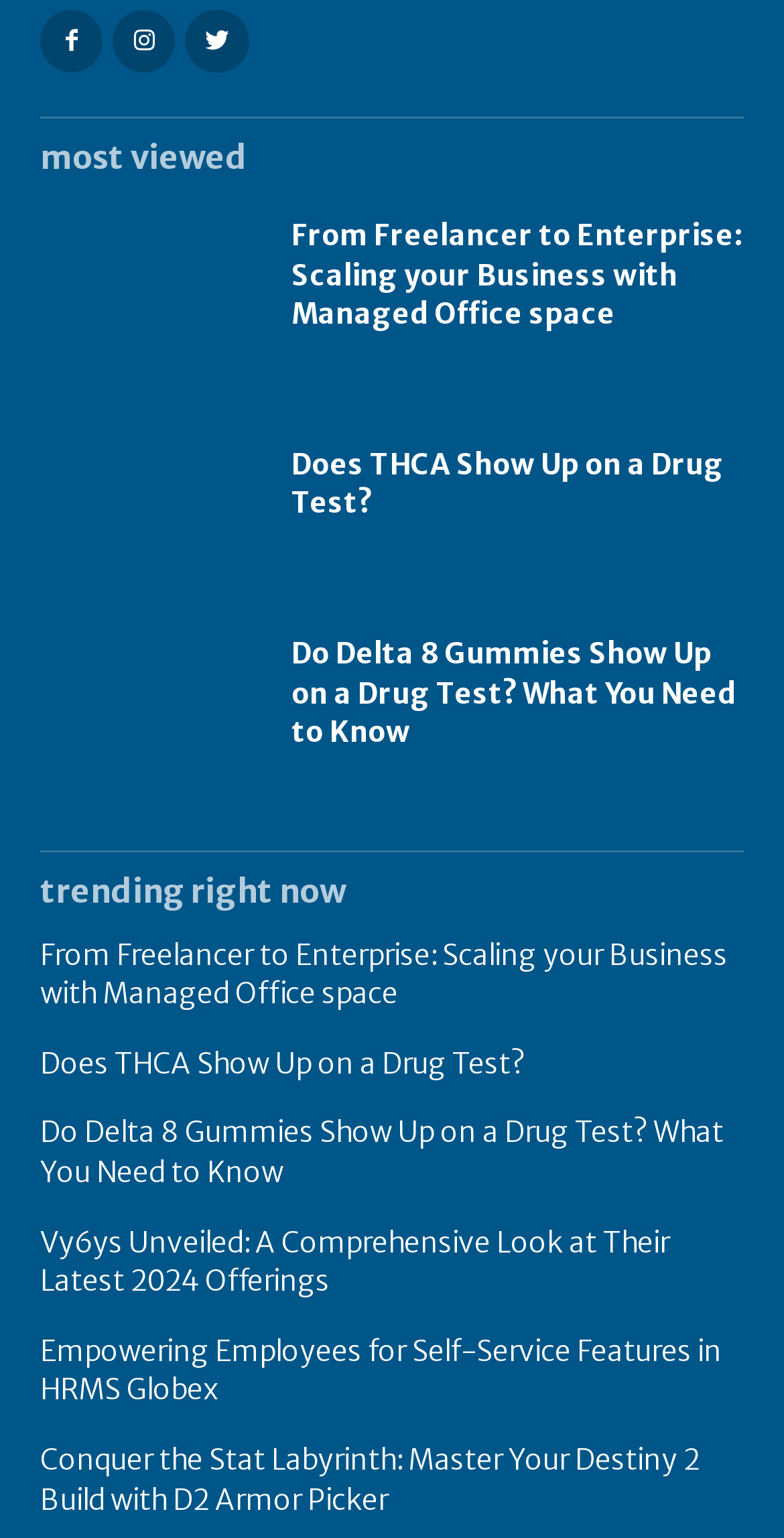Please determine the bounding box coordinates of the element's region to click in order to carry out the following instruction: "Click on the link 'Do Delta 8 Gummies Show Up on a Drug Test? What You Need to Know'". The coordinates should be four float numbers between 0 and 1, i.e., [left, top, right, bottom].

[0.051, 0.397, 0.321, 0.506]